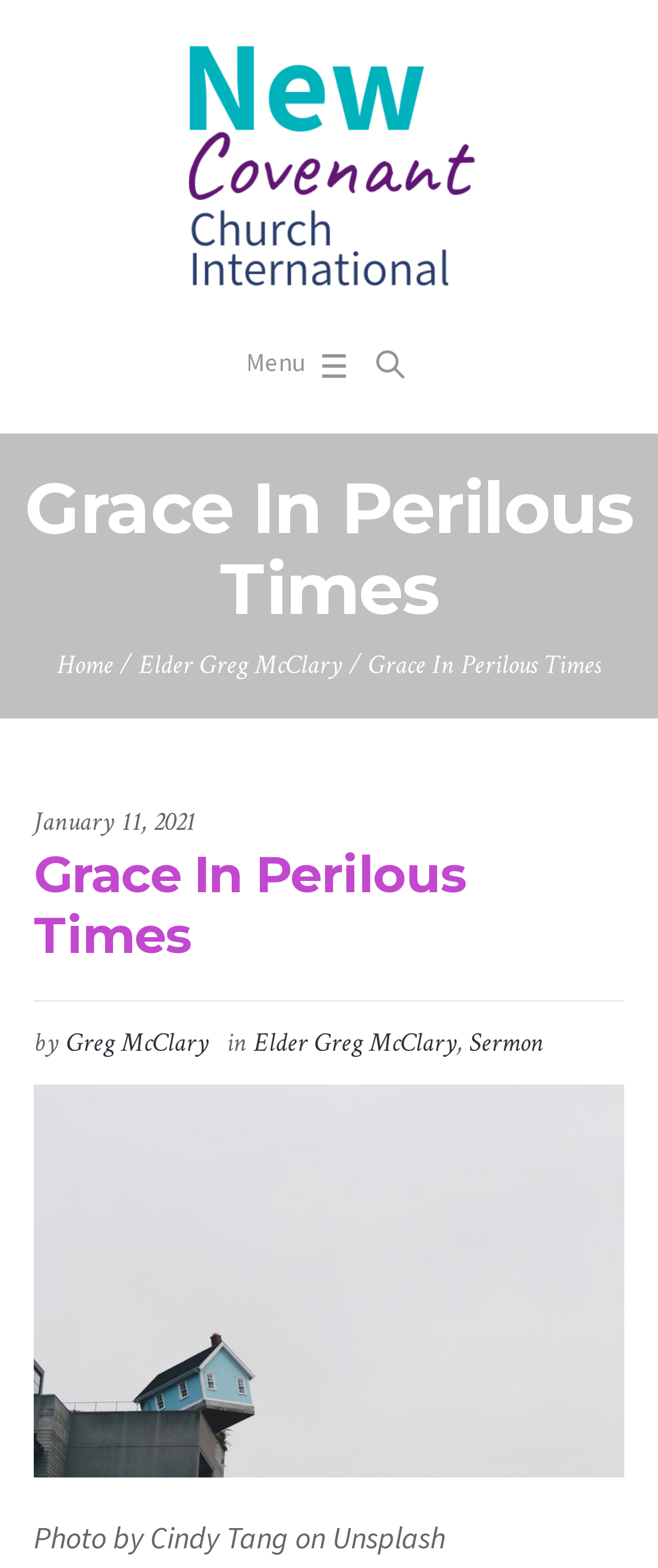Provide the bounding box coordinates for the specified HTML element described in this description: "Elder Greg McClary". The coordinates should be four float numbers ranging from 0 to 1, in the format [left, top, right, bottom].

[0.385, 0.654, 0.695, 0.676]